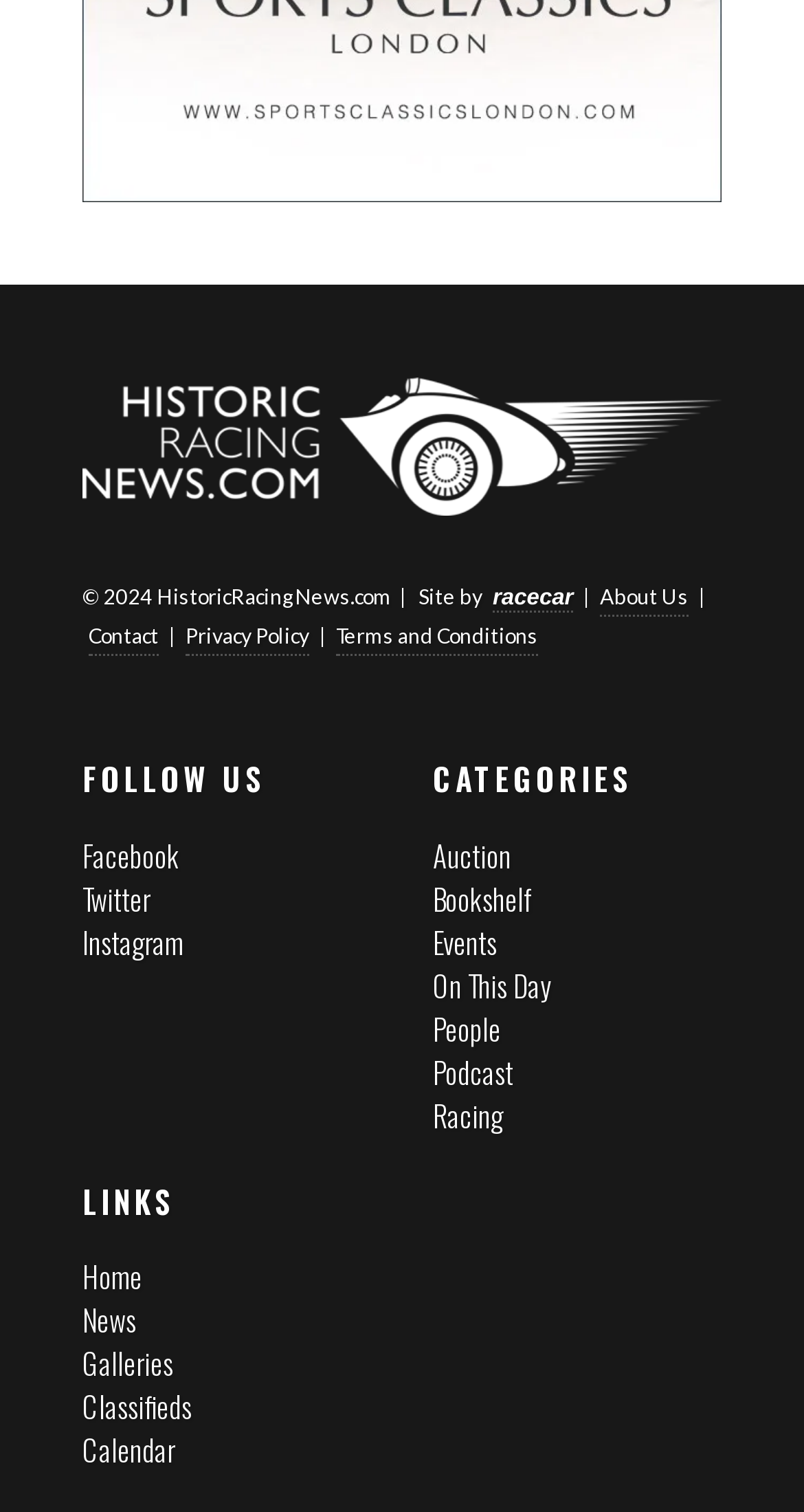Predict the bounding box coordinates of the UI element that matches this description: "Terms and Conditions". The coordinates should be in the format [left, top, right, bottom] with each value between 0 and 1.

[0.418, 0.408, 0.669, 0.434]